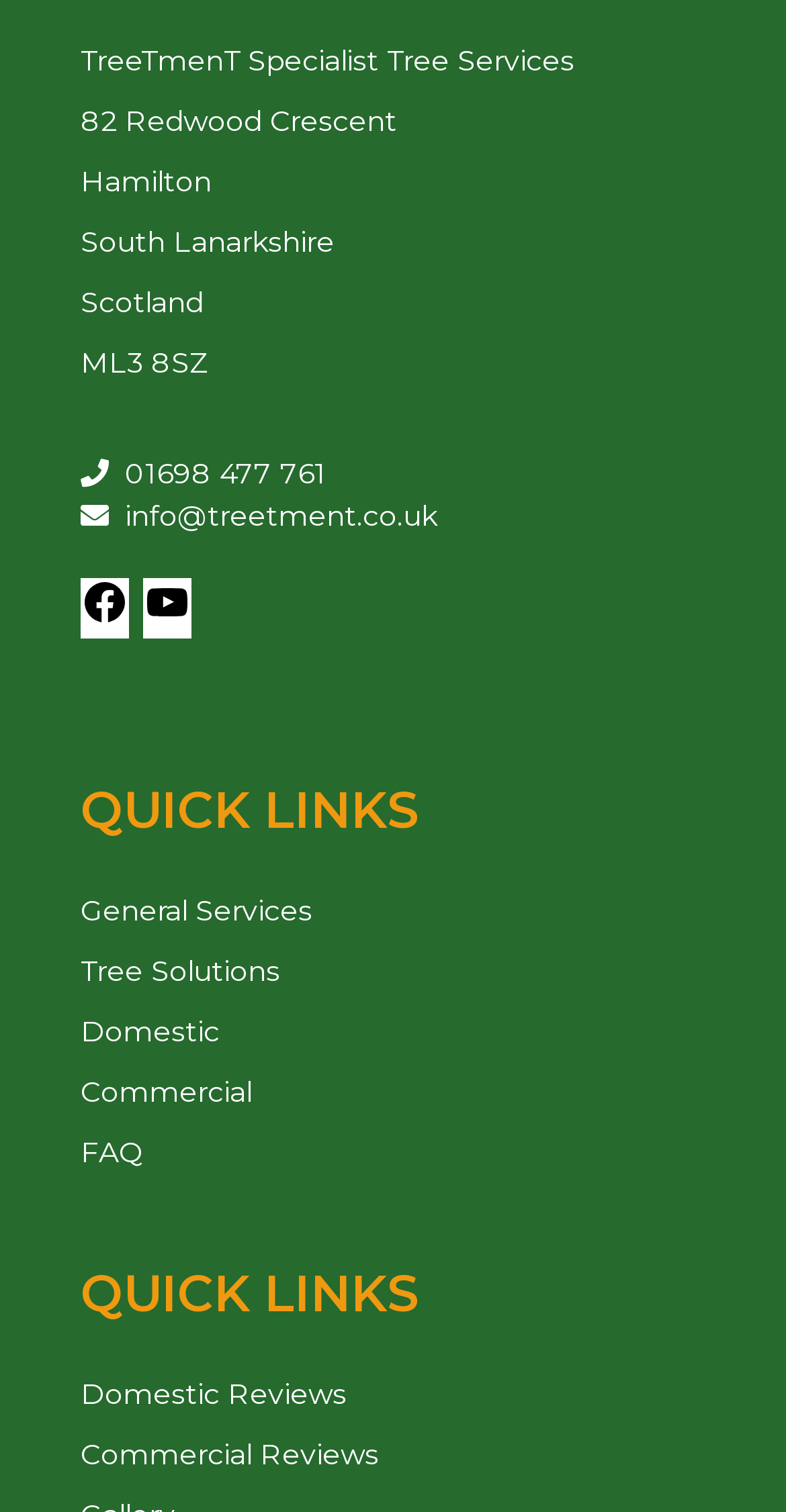Provide a one-word or short-phrase answer to the question:
What is the email address?

info@treetment.co.uk